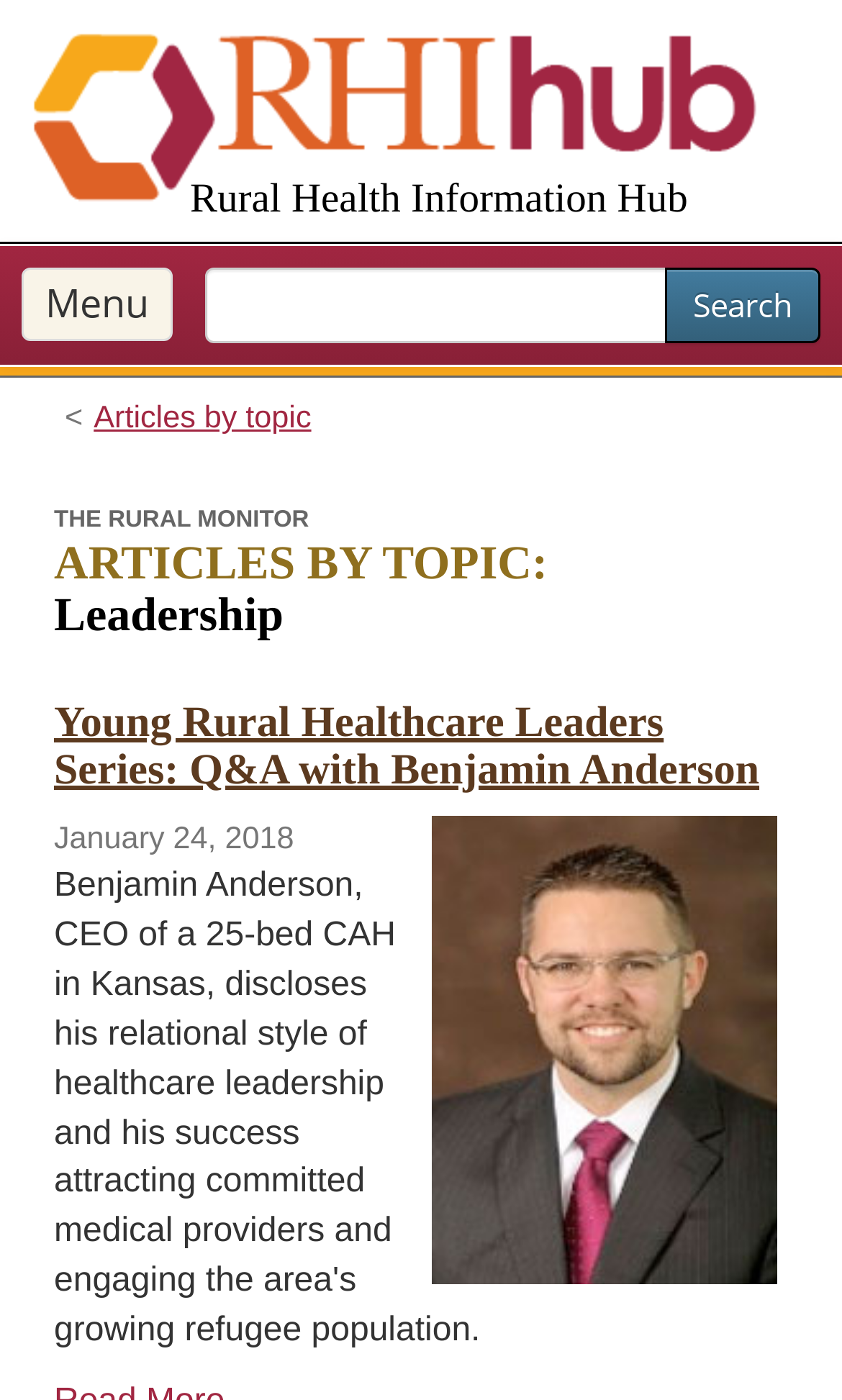Using floating point numbers between 0 and 1, provide the bounding box coordinates in the format (top-left x, top-left y, bottom-right x, bottom-right y). Locate the UI element described here: Rural Health Information Hub

[0.038, 0.023, 0.962, 0.16]